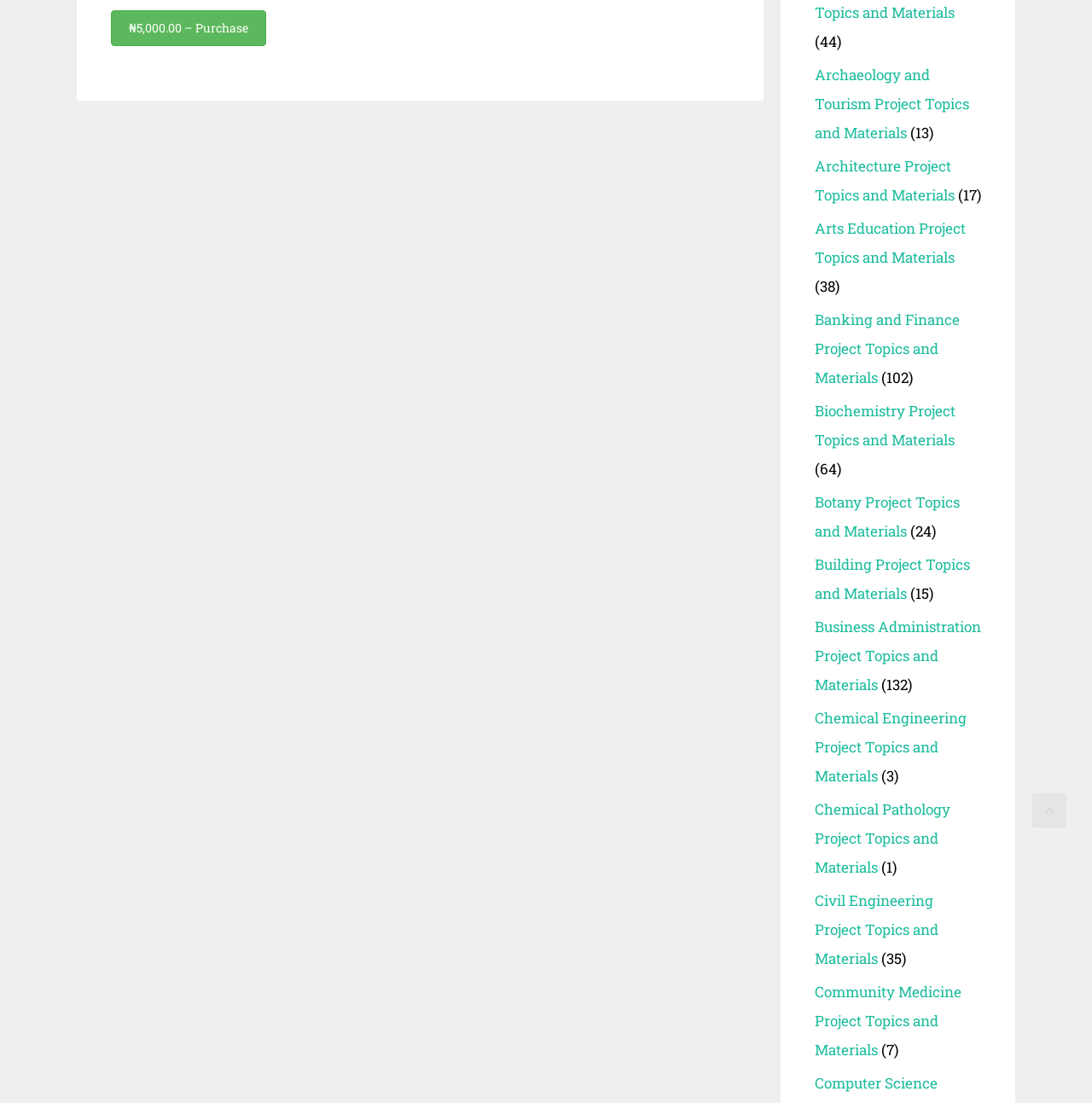What is the last project topic category listed?
Based on the image, give a concise answer in the form of a single word or short phrase.

Community Medicine